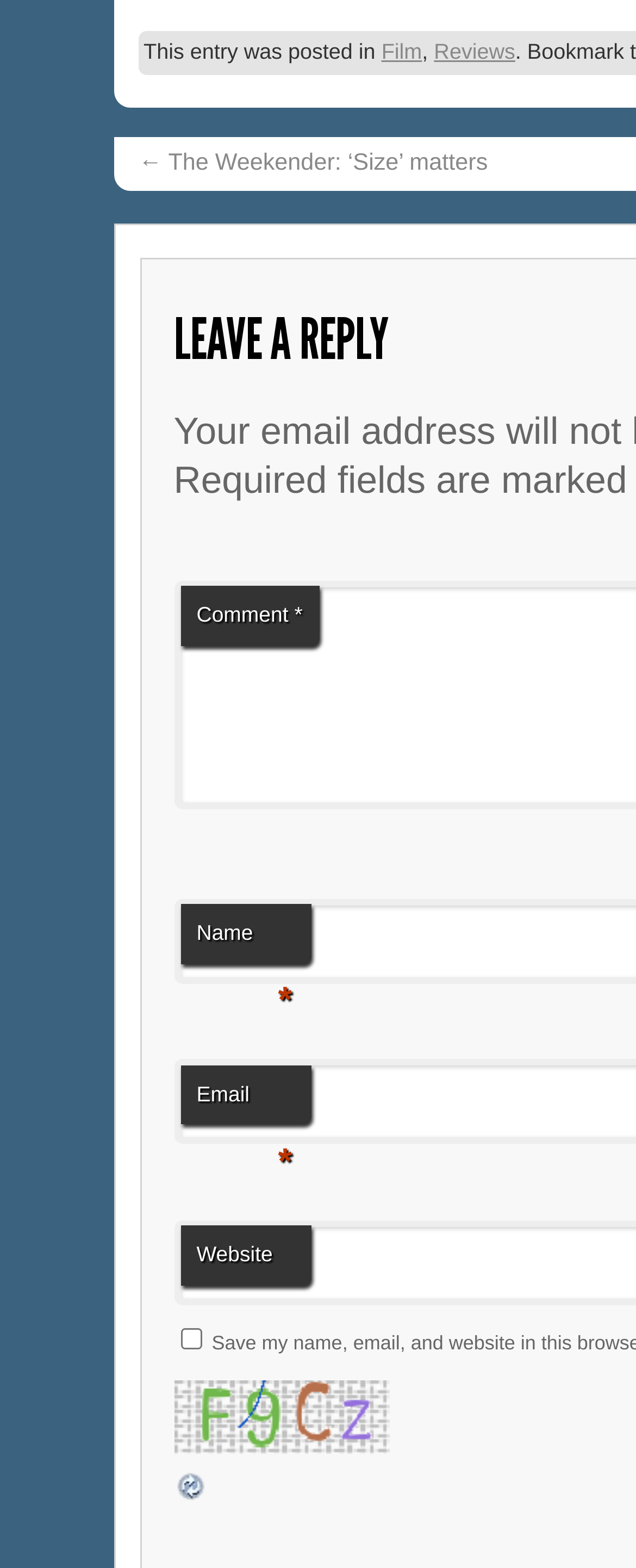What is the purpose of the checkbox?
Provide a detailed answer to the question using information from the image.

The checkbox is labeled 'Save my name, email, and website in this browser for the next time I comment.' which indicates that its purpose is to save the user's comment information for future comments.